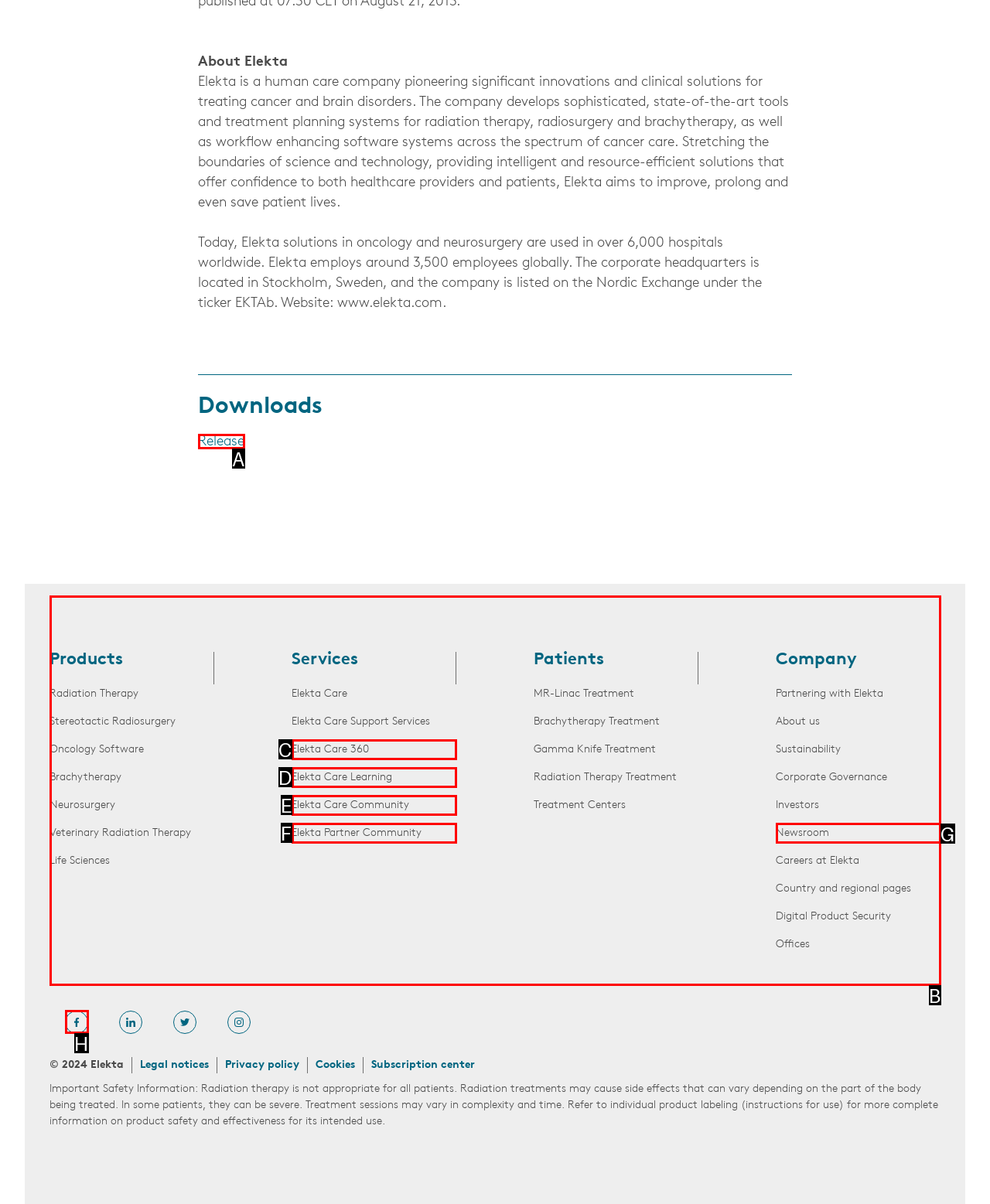Please provide the letter of the UI element that best fits the following description: Release
Respond with the letter from the given choices only.

A